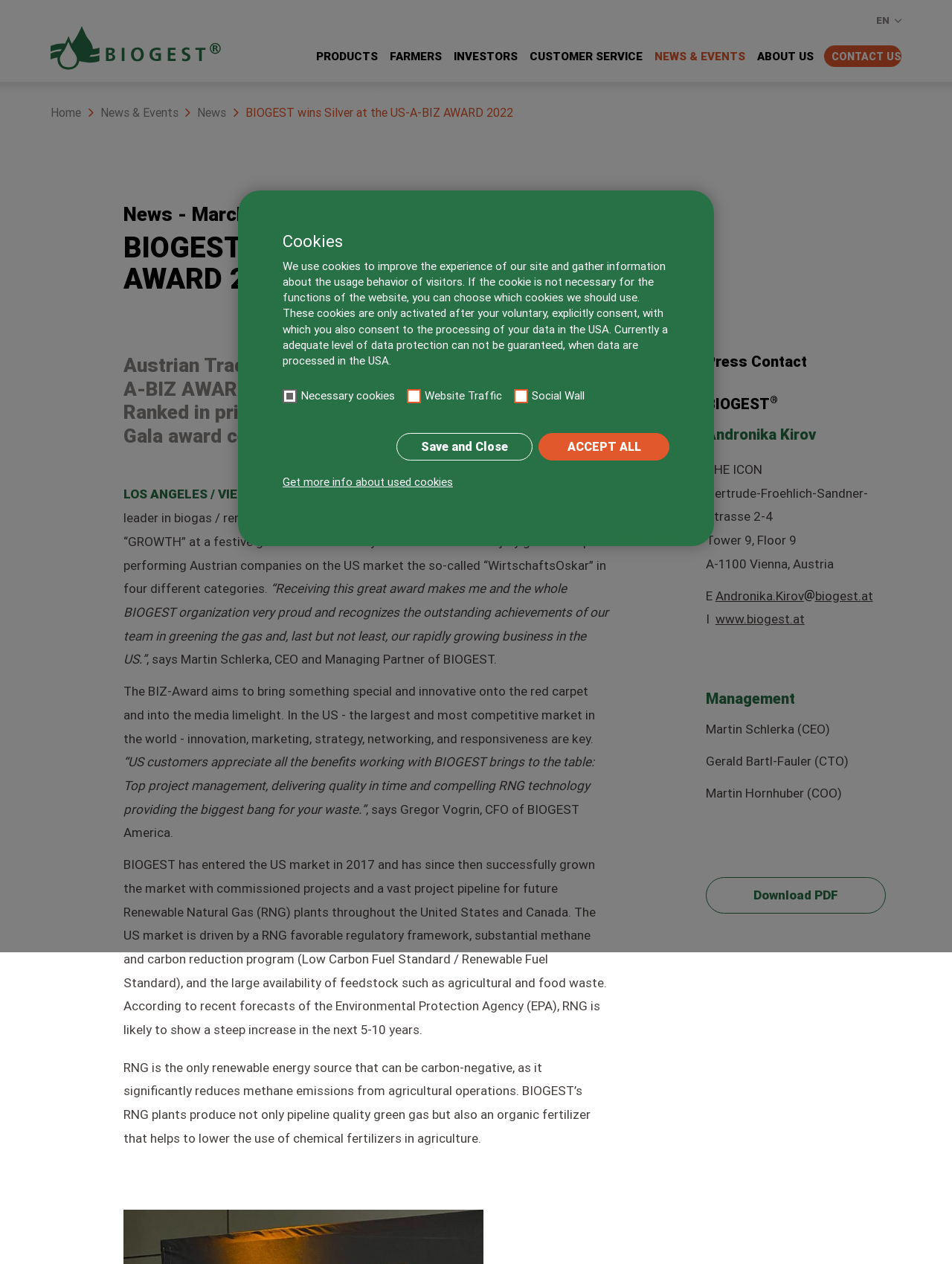Determine the bounding box coordinates for the clickable element to execute this instruction: "Click the EN button". Provide the coordinates as four float numbers between 0 and 1, i.e., [left, top, right, bottom].

[0.92, 0.009, 0.947, 0.023]